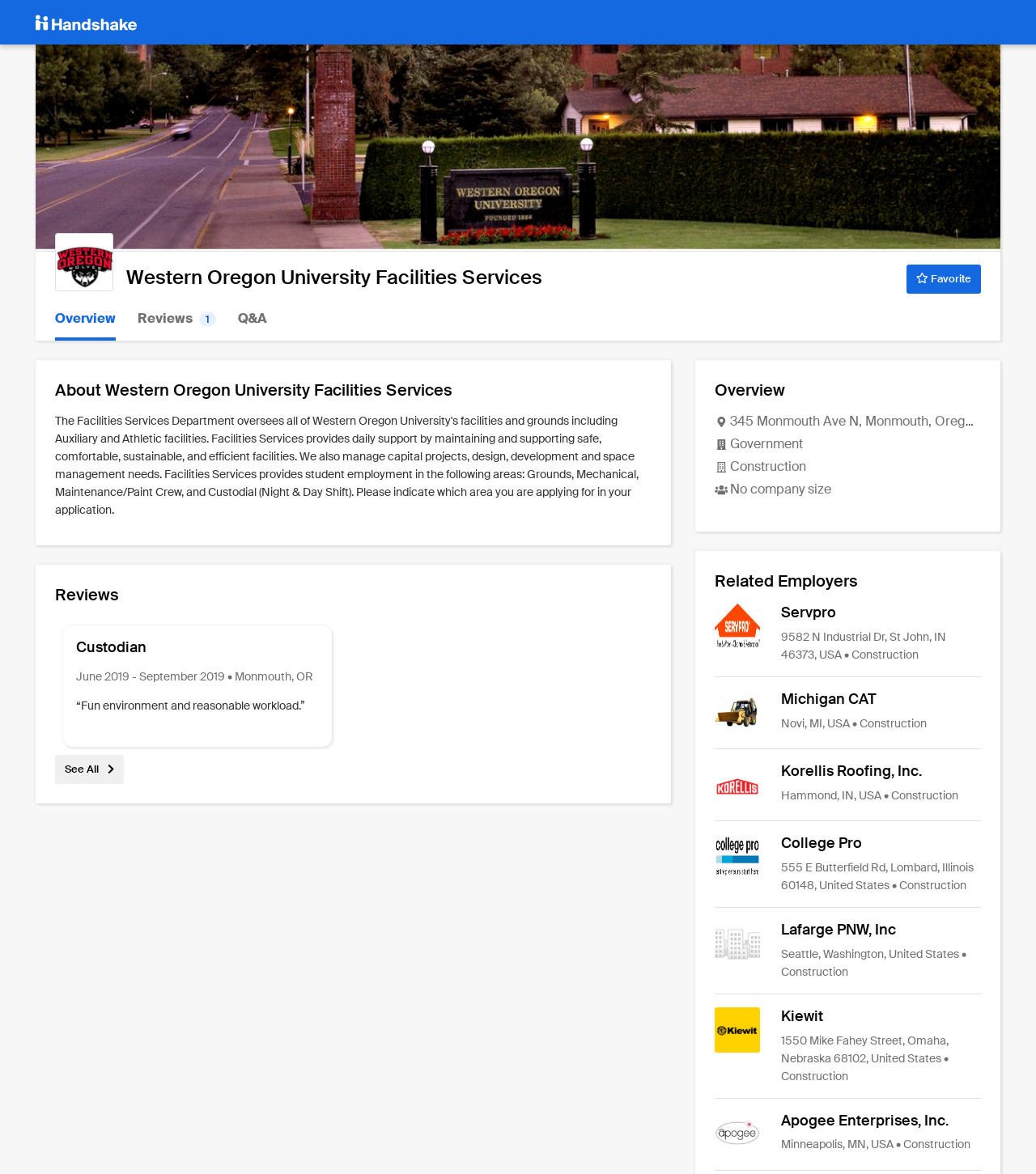Provide an in-depth description of the elements and layout of the webpage.

The webpage is about Western Oregon University Facilities Services, providing an overview of the organization and its reviews. At the top, there is a logo of Handshake, a link to the Handshake website, and an image of Western Oregon University Facilities Services. Below the logo, there is a heading with the organization's name, followed by a "Favorite" button.

The main content is divided into sections. The first section is "About Western Oregon University Facilities Services", which provides a brief overview of the organization. The second section is "Reviews", which includes a heading and a review from a former employee, a custodian, who worked at the organization from June 2019 to September 2019. The review is accompanied by the location, Monmouth, OR.

Below the review section, there are links to "Overview", "Reviews", and "Q&A". The "Overview" section provides information about the organization, including its industry, government, and company size. The "Related Employers" section lists several companies in the construction industry, including Servpro, Michigan CAT, Korellis Roofing, Inc., College Pro, Lafarge PNW, Inc, Kiewit, and Apogee Enterprises, Inc. Each company is represented by an image, a heading, and a brief description, including its location and industry.

Throughout the webpage, there are several links to "See All" reviews and to the individual company pages. The layout is organized, with clear headings and concise text, making it easy to navigate and find information about Western Oregon University Facilities Services and related employers.